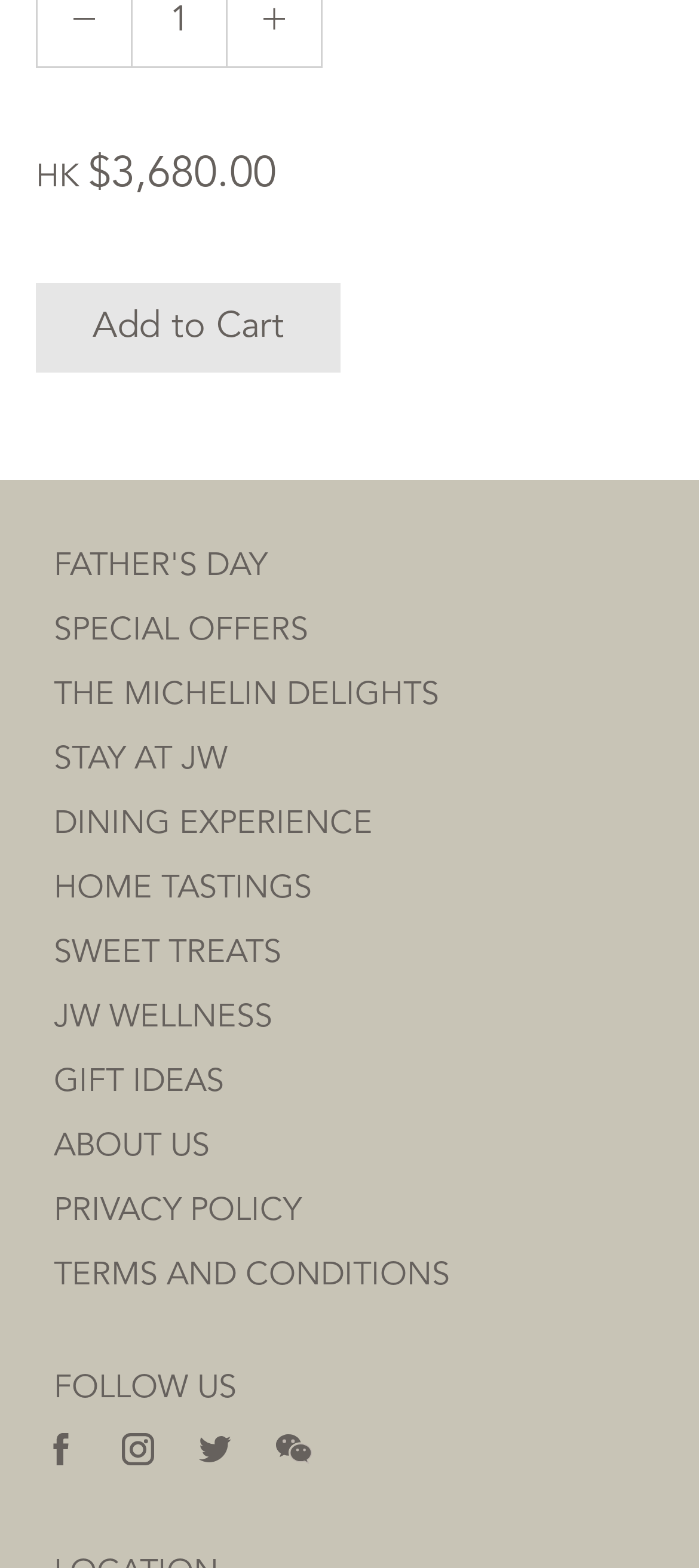What is the button below the price?
Refer to the image and answer the question using a single word or phrase.

Add to Cart